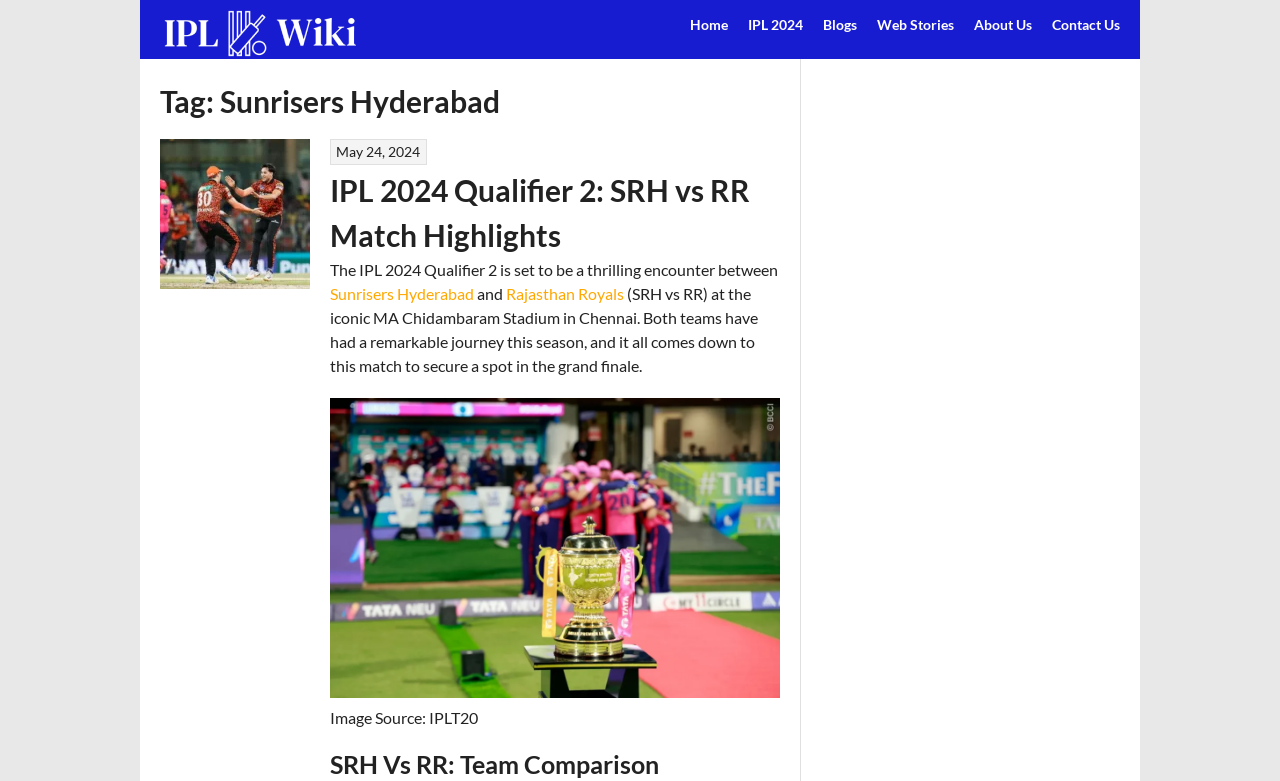Look at the image and write a detailed answer to the question: 
What is the name of the IPL team that is playing against Sunrisers Hyderabad in the IPL 2024 Qualifier 2 match?

The webpage mentions 'SRH vs RR' which indicates that Sunrisers Hyderabad is playing against Rajasthan Royals in the IPL 2024 Qualifier 2 match.